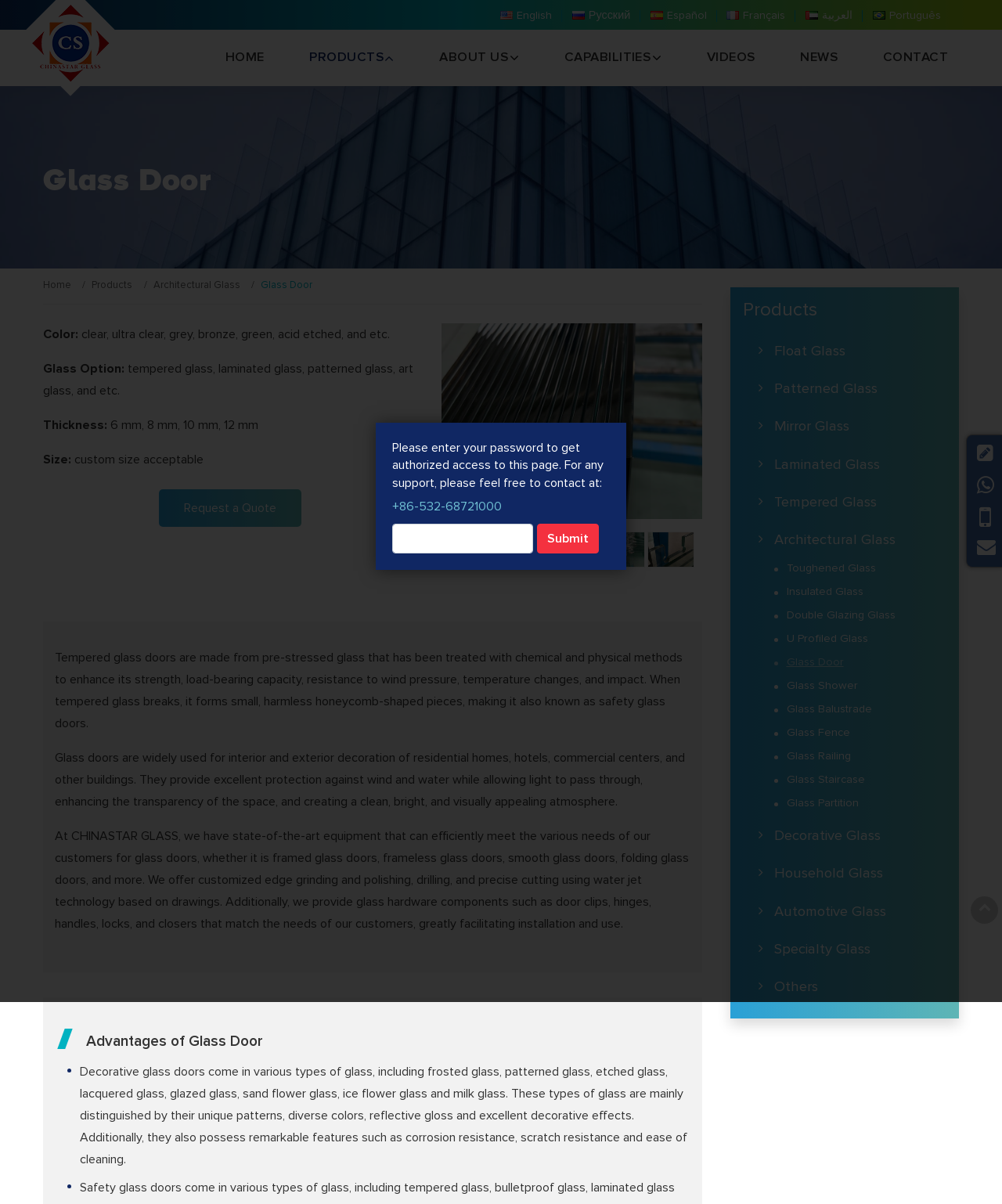Please provide the bounding box coordinates for the UI element as described: "Home". The coordinates must be four floats between 0 and 1, represented as [left, top, right, bottom].

[0.043, 0.233, 0.071, 0.241]